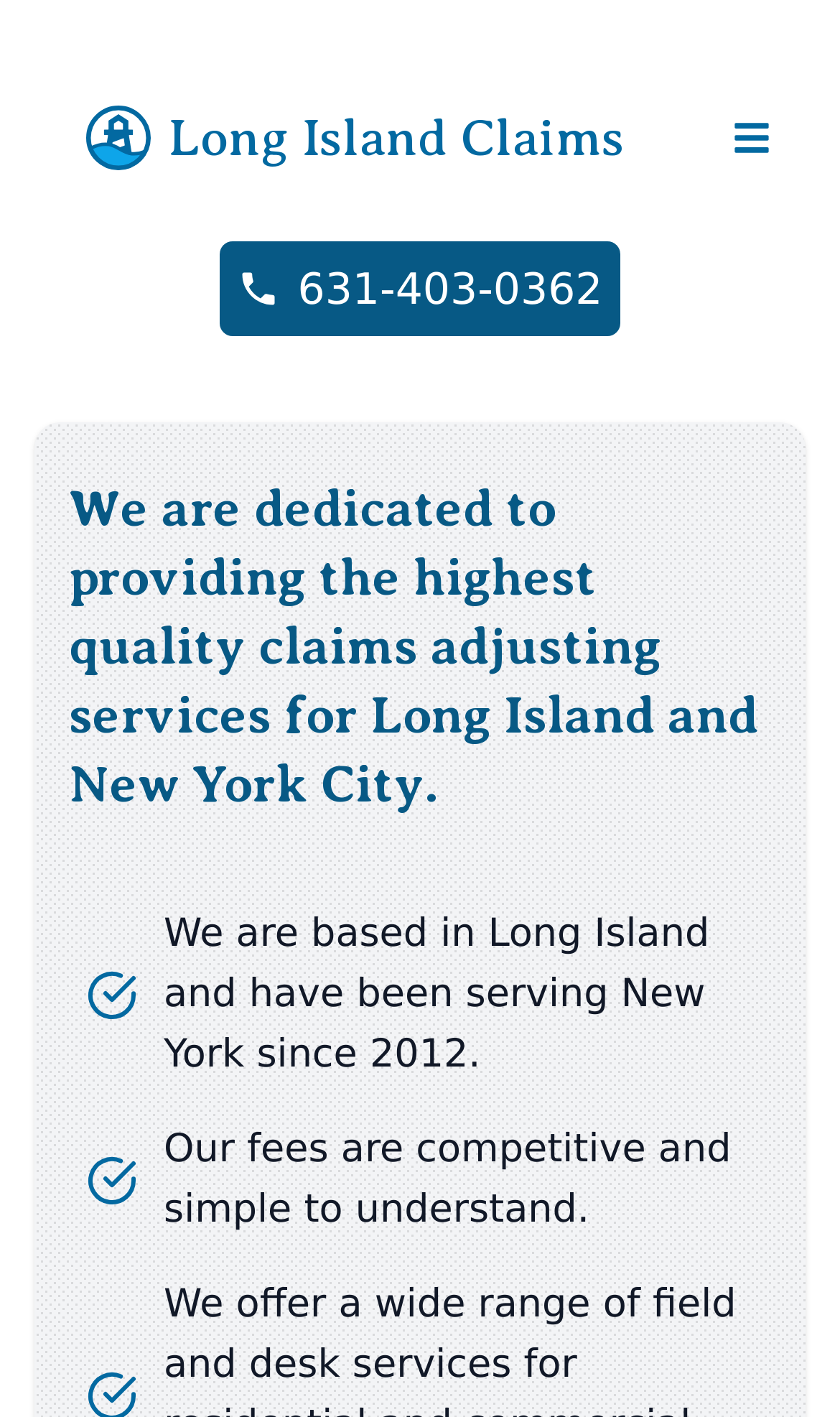What is the phone number to call for claims adjusting services?
Examine the webpage screenshot and provide an in-depth answer to the question.

The phone number is found in the link element with the text '631-403-0362' which is located at the top of the webpage, indicating that it is a contact number for the claims adjusting services.